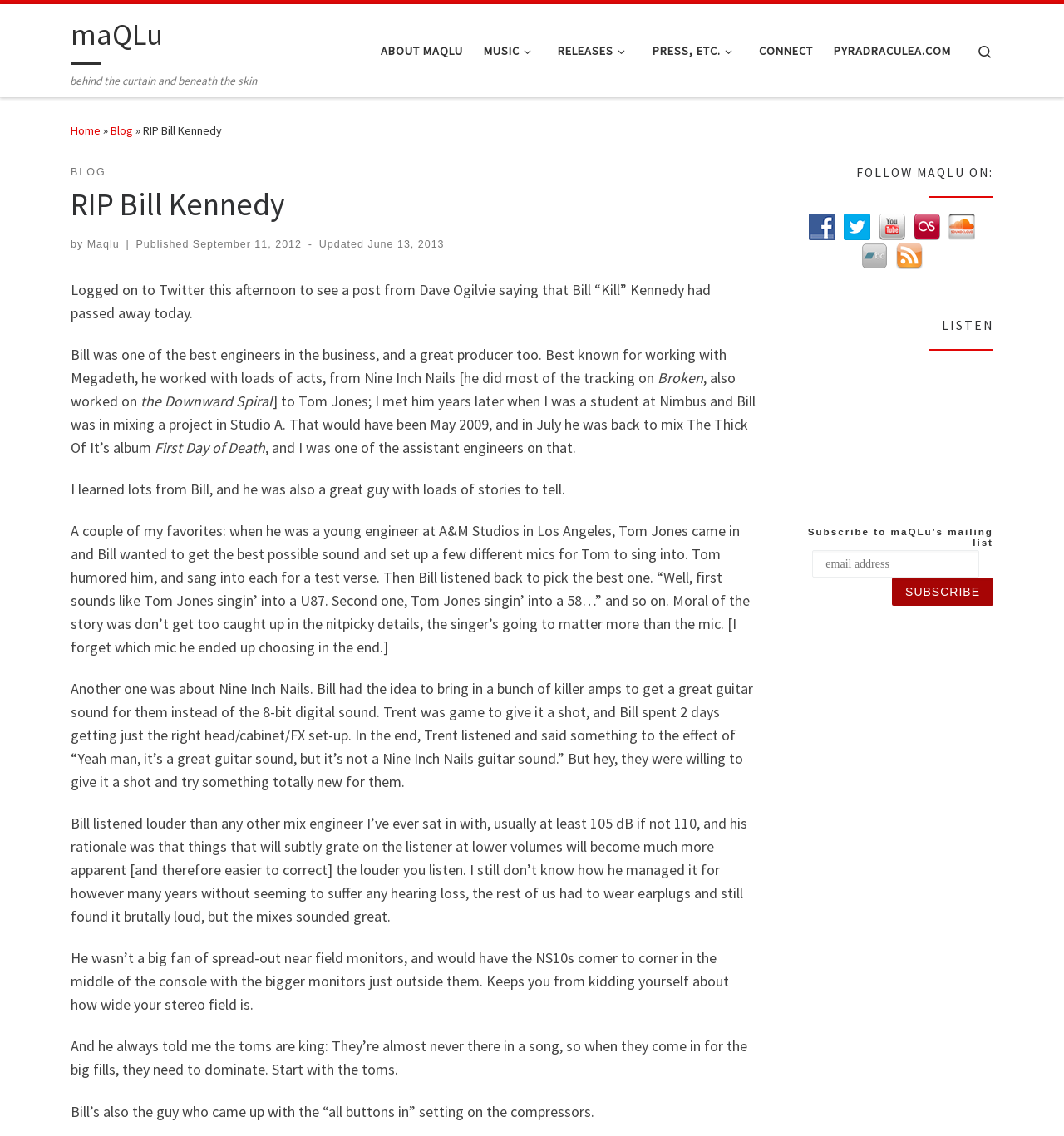Provide a thorough description of the webpage's content and layout.

This webpage is a tribute to Bill Kennedy, a renowned sound engineer and producer. At the top, there is a navigation menu with links to "Skip to content", "maQLu", "ABOUT MAQLU", "MUSIC", "RELEASES", "PRESS, ETC.", "CONNECT", and "PYRADRACULEA.COM". Below the navigation menu, there is a header section with a title "RIP Bill Kennedy" and a subtitle "behind the curtain and beneath the skin".

The main content of the webpage is a blog post about Bill Kennedy, written by Maqlu. The post starts with a brief introduction to Bill Kennedy, followed by a series of anecdotes and stories about his work as a sound engineer and producer. The stories are written in a conversational tone and provide insight into Bill's approach to music production and his personality.

On the right-hand side of the webpage, there is a complementary section with a heading "FOLLOW MAQLU ON:". This section contains links to Maqlu's social media profiles, including Facebook, Twitter, YouTube, Last.fm, Soundcloud, Bandcamp, and RSS. Each link is accompanied by an image representing the respective social media platform.

Below the social media links, there is a section with a heading "LISTEN". This section contains an iframe, which is likely an audio player, and a textbox to subscribe to Maqlu's mailing list. There is also a "Subscribe" button below the textbox.

Overall, the webpage is a tribute to Bill Kennedy's life and work, with a personal touch provided by the anecdotes and stories shared by Maqlu. The design is simple and easy to navigate, with a clear separation between the main content and the complementary sections.